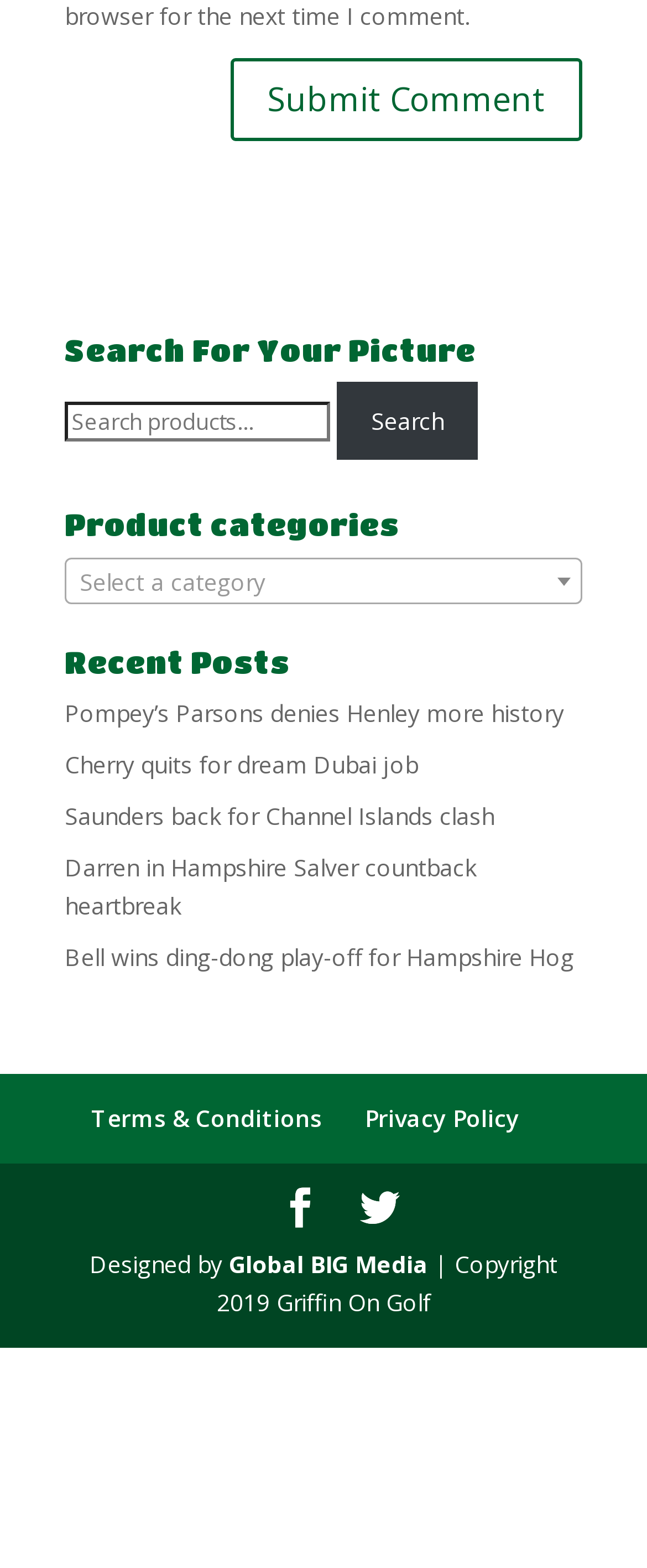What is the designer of the website?
Can you provide a detailed and comprehensive answer to the question?

The website is designed by Global BIG Media, as indicated by the text 'Designed by Global BIG Media' at the bottom of the page.